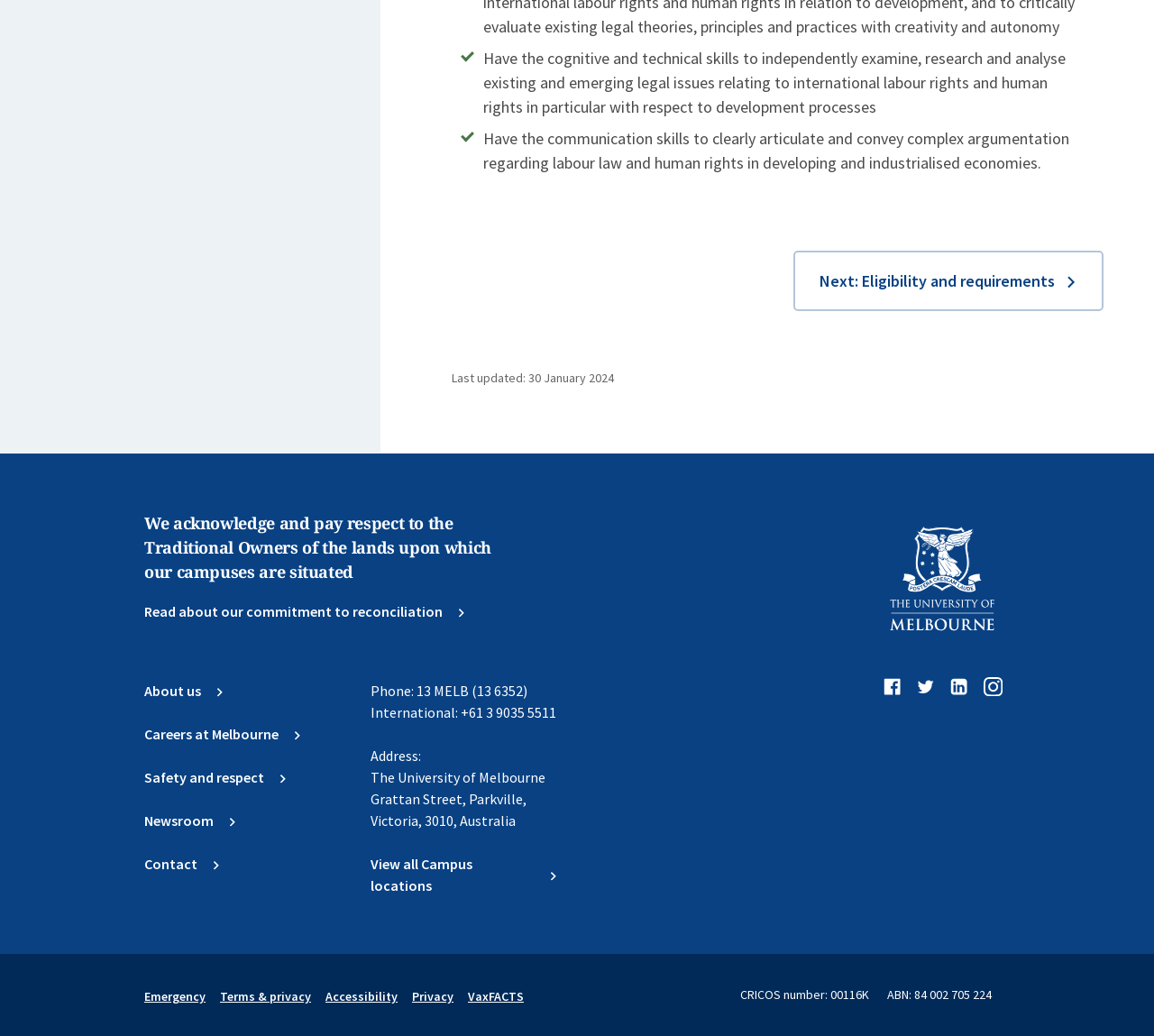Locate the bounding box coordinates of the area where you should click to accomplish the instruction: "Contact the university".

[0.125, 0.823, 0.191, 0.844]